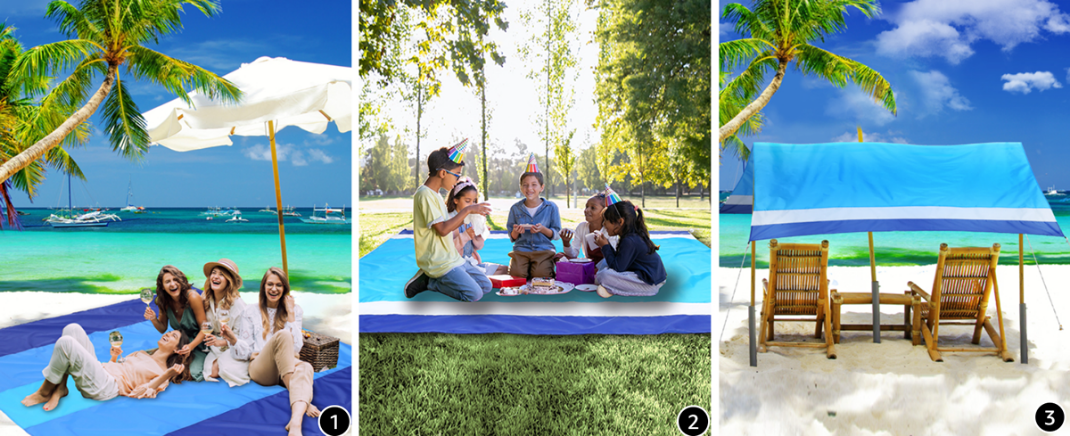List and describe all the prominent features within the image.

The image showcases the SYCHENG waterproof picnic blanket, perfect for outdoor adventures with family and friends. It features vibrant settings, with three distinct scenes that highlight its versatility. 

In the first scene, a group of cheerful adults enjoys a sunny day on a beach, lounging on the spacious blue picnic blanket. They are surrounded by palm trees and a picturesque ocean backdrop, embodying a relaxed, carefree atmosphere.

The second scene captures a joyful group of children gathered on a grassy area, celebrating a special occasion. They are sharing snacks and laughter, creating lasting memories while seated on the same colorful blanket, showcasing its suitability for picnics and gatherings.

The final scene presents a serene beach setting with a canopy overhead, providing shade for two comfortable chairs set up on the sand. This setup emphasizes the blanket's waterproof feature, making it ideal for both lighting and practicality during family trips to the beach.

Overall, the SYCHENG picnic blanket is depicted as an essential companion for any outdoor family activity, promoting relaxation and enjoyment in various harmonious environments.